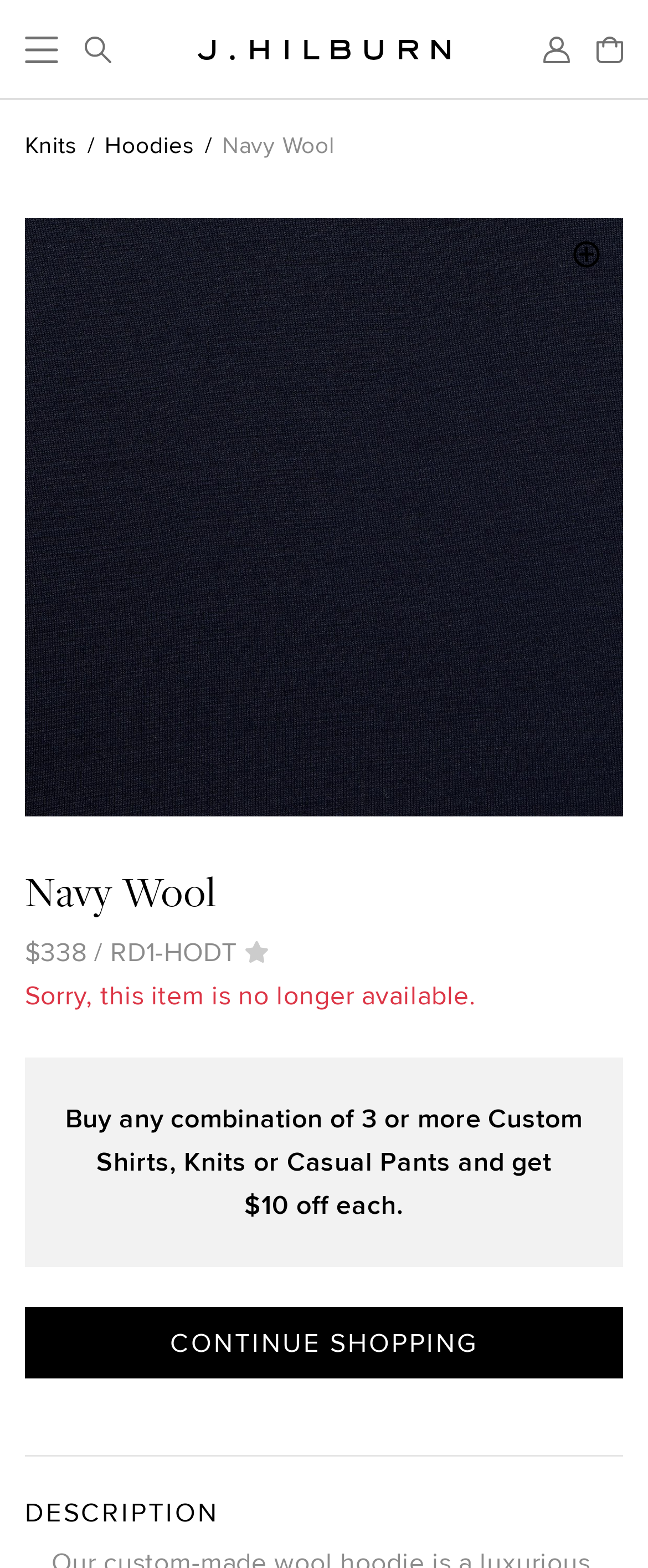Determine the bounding box coordinates of the target area to click to execute the following instruction: "Add to favorites."

[0.377, 0.596, 0.416, 0.618]